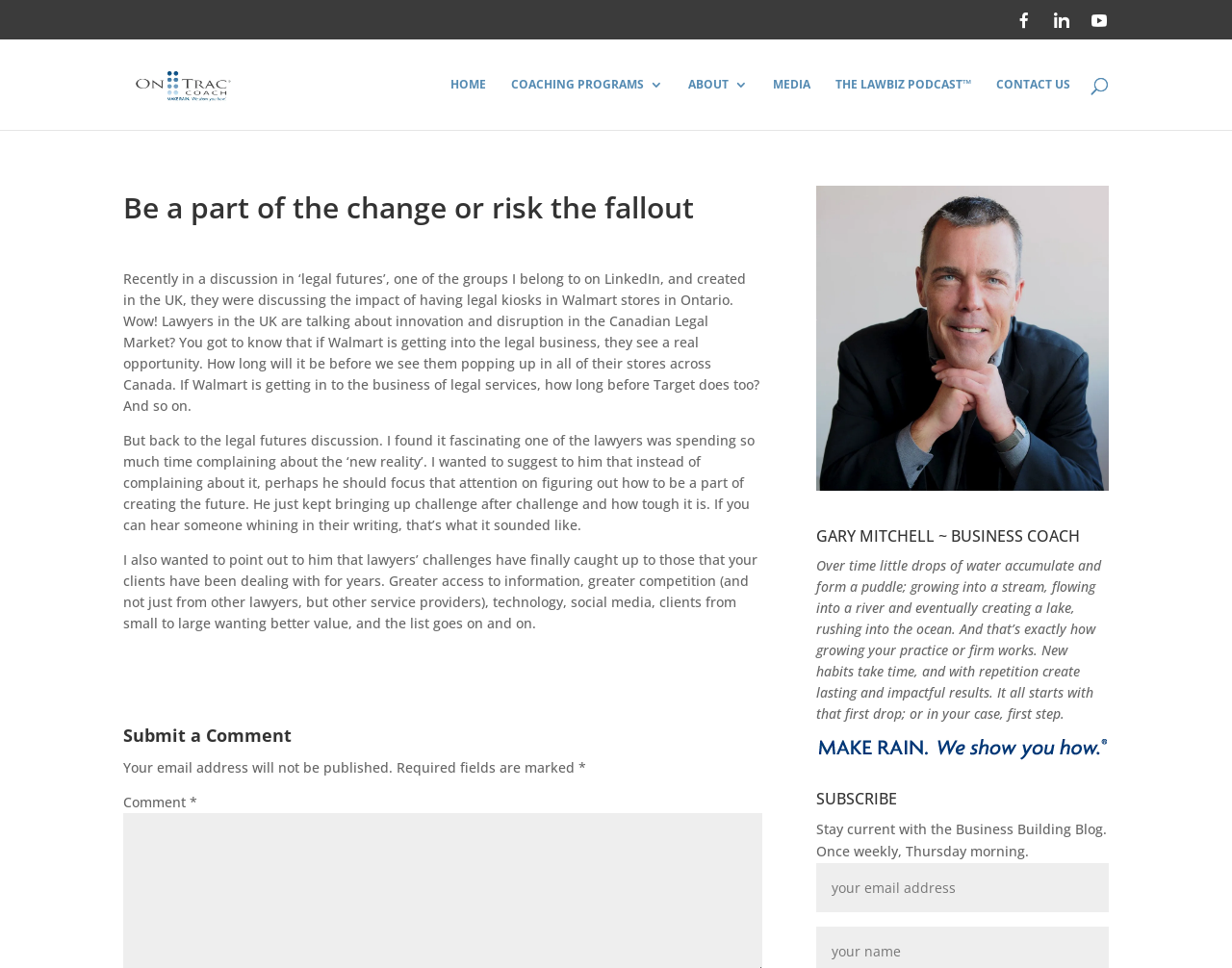Look at the image and answer the question in detail:
What is the name of the podcast?

I found the link element with the text 'THE LAWBIZ PODCAST' which suggests that it is the name of the podcast.